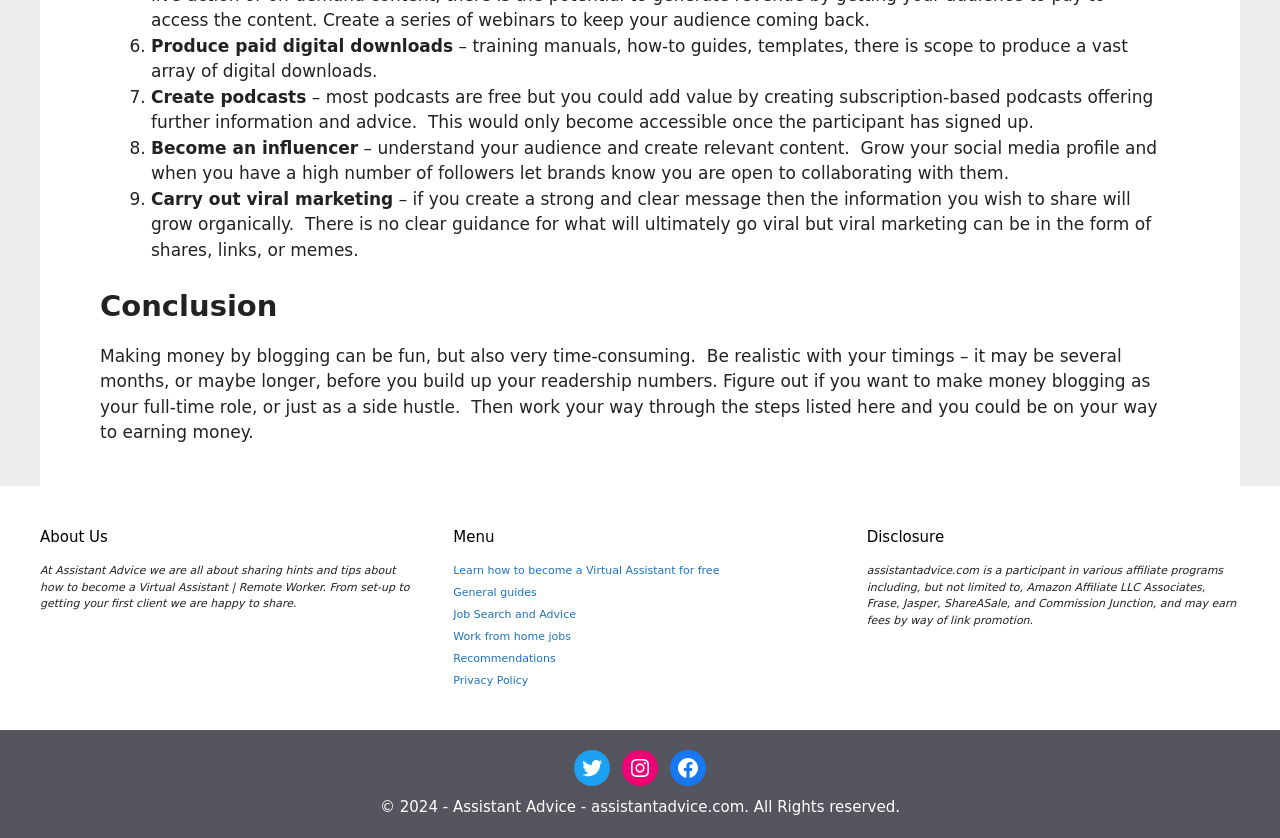Determine the bounding box coordinates of the clickable area required to perform the following instruction: "Visit 'Twitter'". The coordinates should be represented as four float numbers between 0 and 1: [left, top, right, bottom].

[0.448, 0.895, 0.477, 0.938]